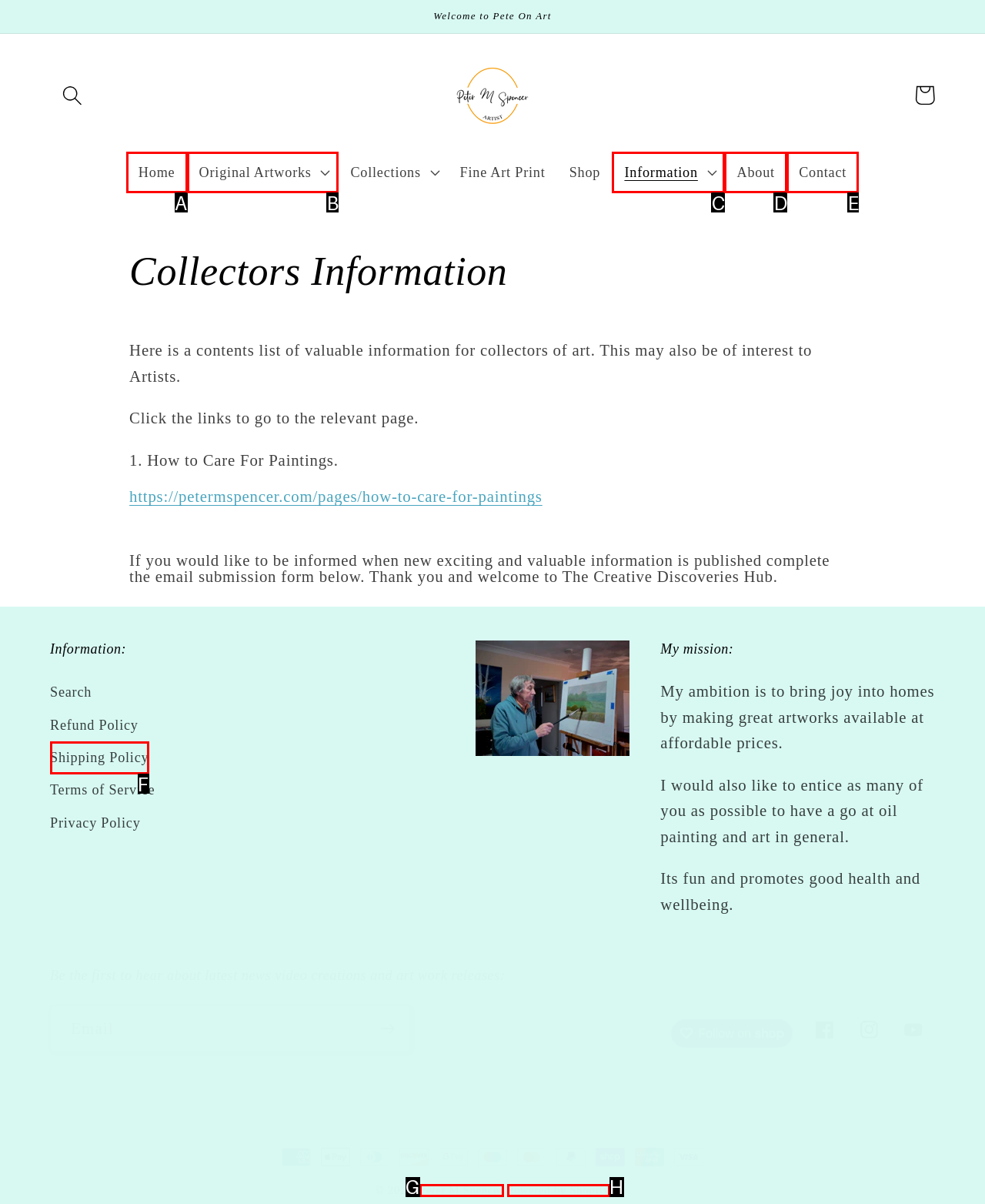Identify the letter of the UI element that fits the description: Home
Respond with the letter of the option directly.

A